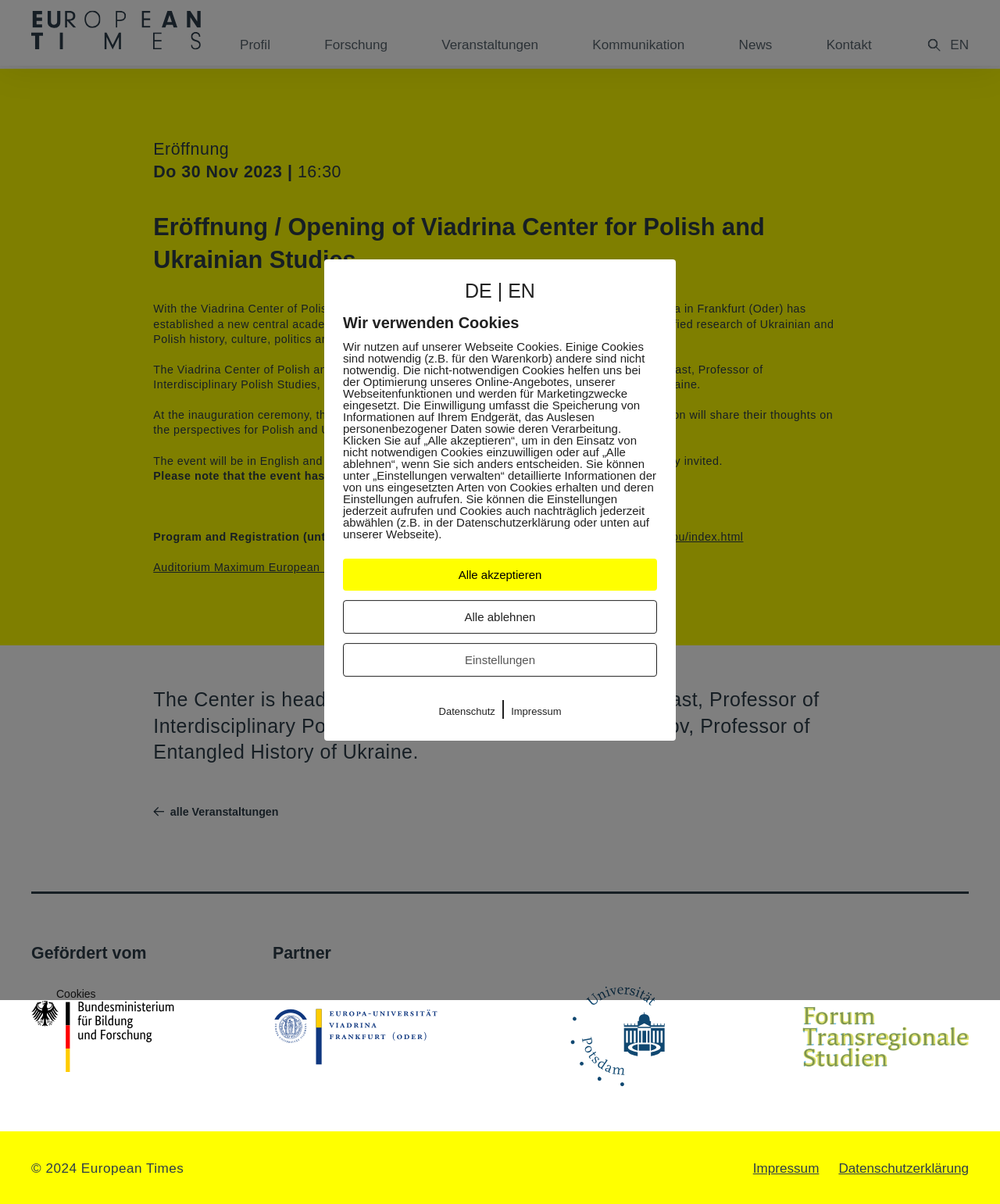Pinpoint the bounding box coordinates of the element to be clicked to execute the instruction: "Search for something".

[0.24, 0.061, 0.435, 0.077]